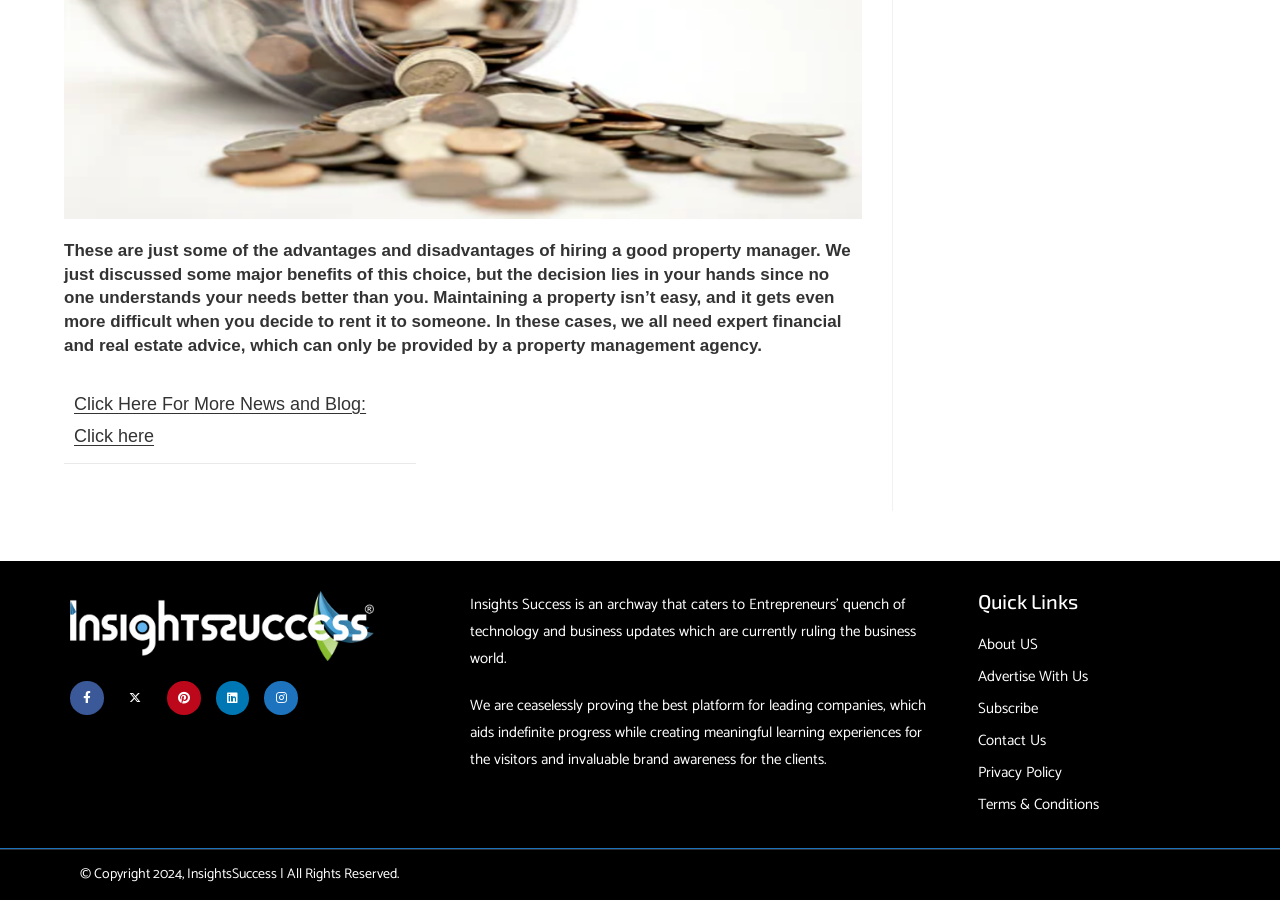Given the content of the image, can you provide a detailed answer to the question?
What are the social media platforms available?

The social media platforms available can be determined by looking at the link elements with descriptions 'Facebook-f ', 'X-twitter ', 'Pinterest ', 'Linkedin ', and 'Instagram '.